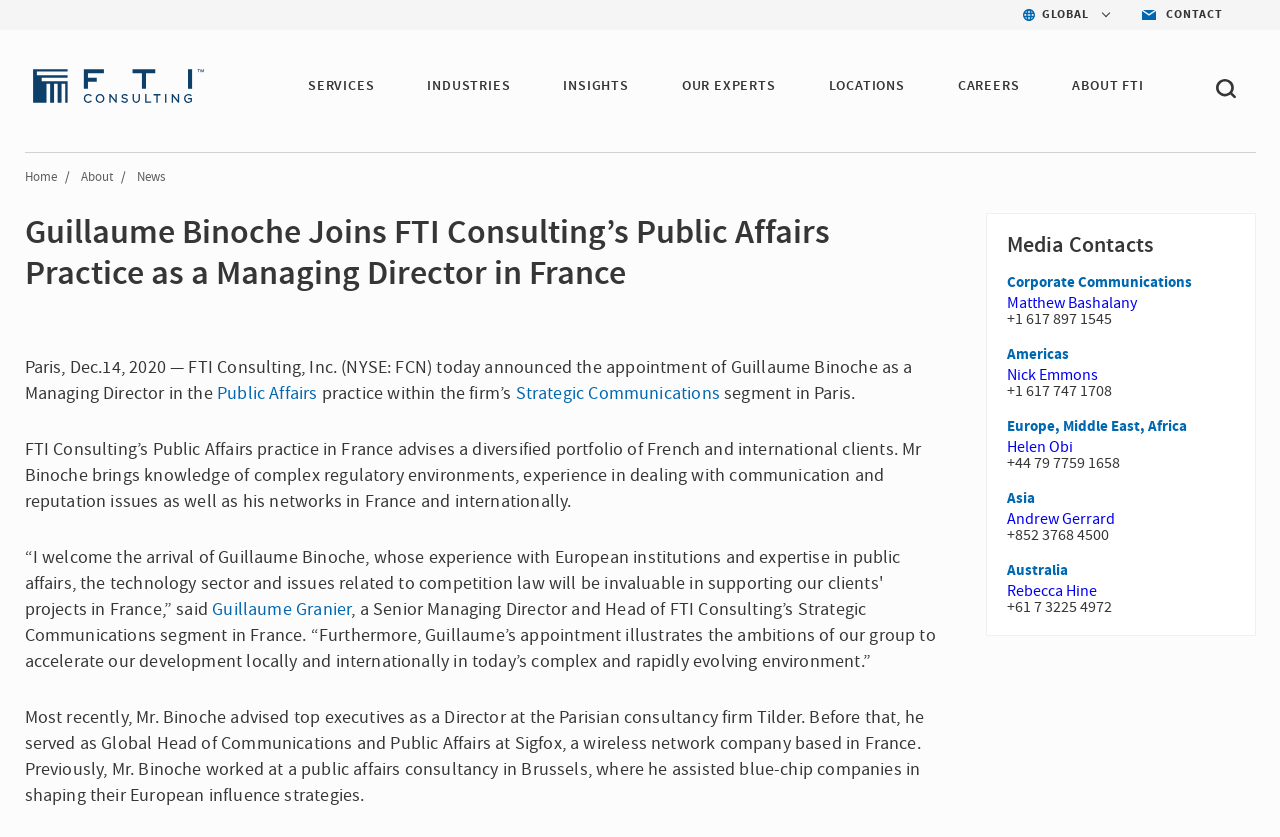Show the bounding box coordinates for the element that needs to be clicked to execute the following instruction: "Click the 'Public Affairs' link". Provide the coordinates in the form of four float numbers between 0 and 1, i.e., [left, top, right, bottom].

[0.17, 0.456, 0.248, 0.483]